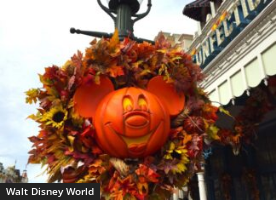What colors are the autumn leaves?
Using the image, give a concise answer in the form of a single word or short phrase.

Red, orange, and yellow